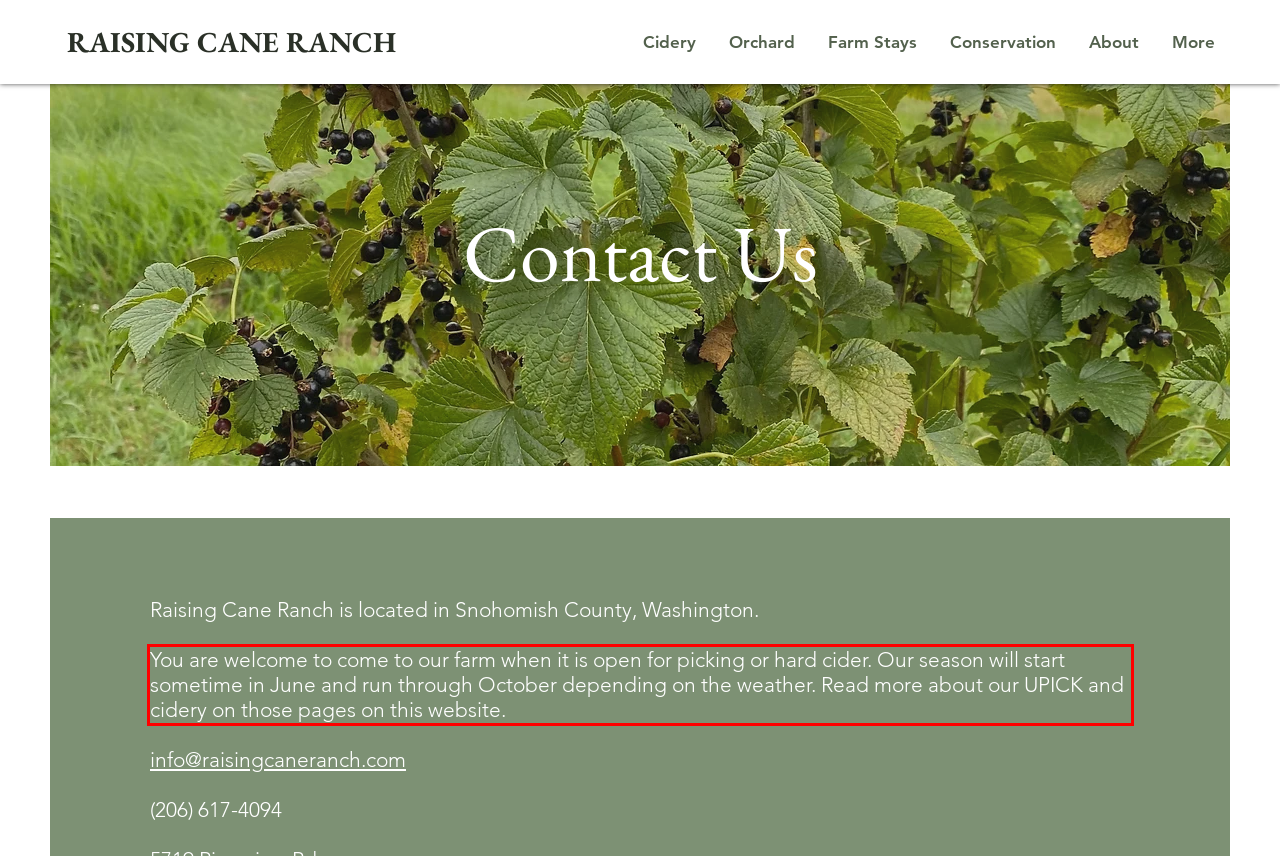Please take the screenshot of the webpage, find the red bounding box, and generate the text content that is within this red bounding box.

You are welcome to come to our farm when it is open for picking or hard cider. Our season will start sometime in June and run through October depending on the weather. Read more about our UPICK and cidery on those pages on this website.